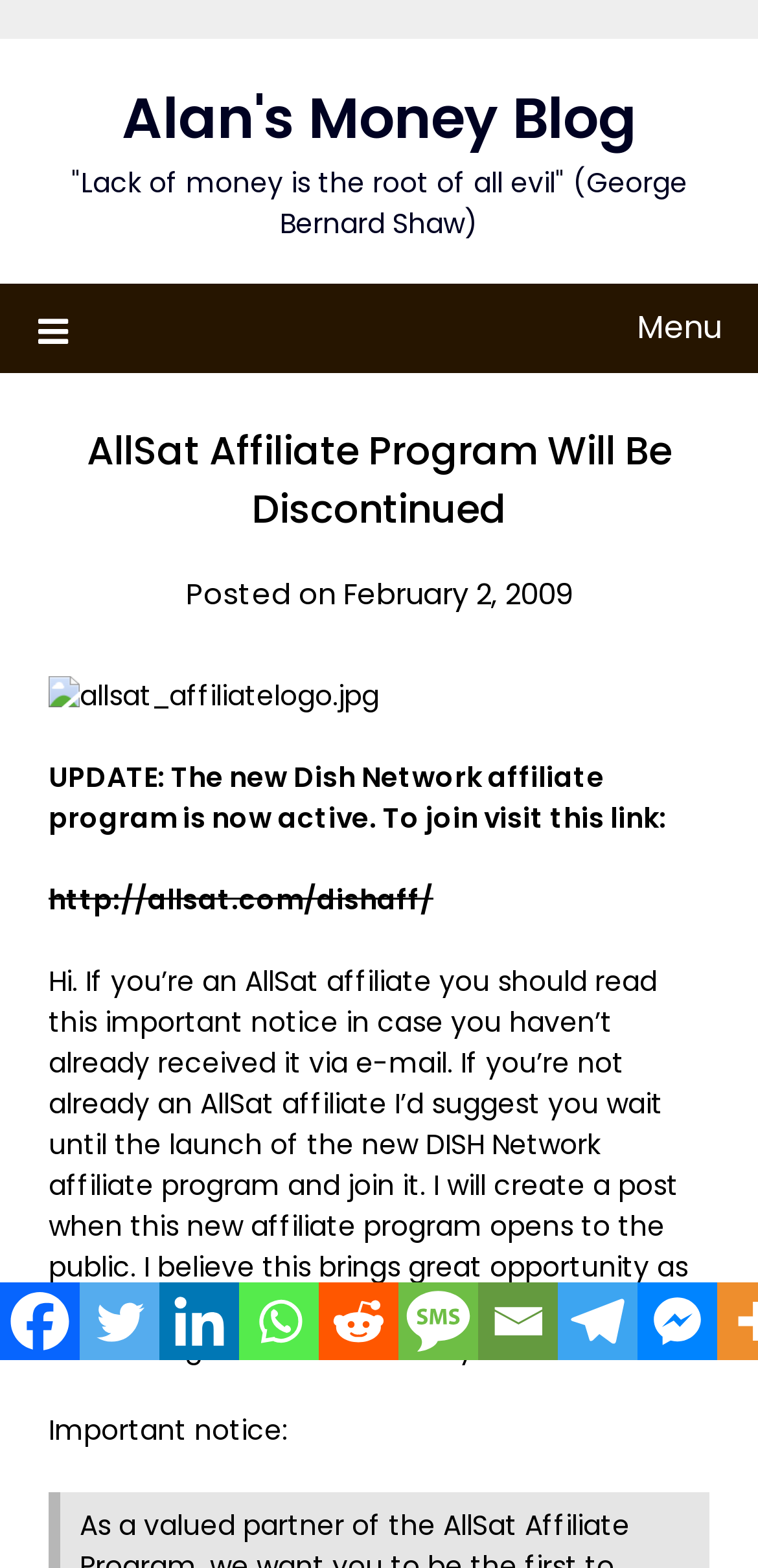What is the URL of the new affiliate program?
Could you answer the question with a detailed and thorough explanation?

I found the URL of the new affiliate program by reading the text 'To join visit this link:' which is located in the main content area, and the URL is provided next to it.